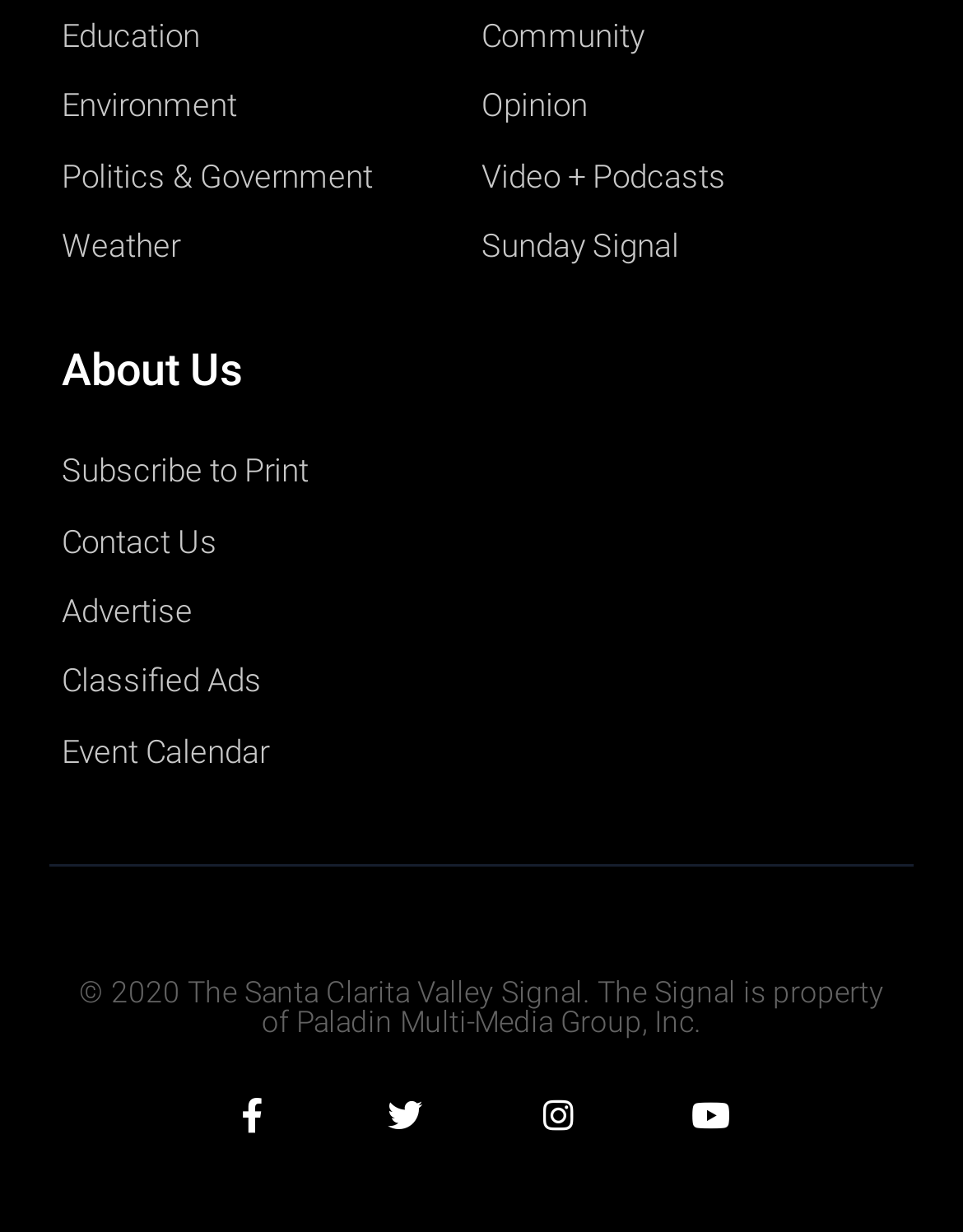How can users contact the website?
Analyze the screenshot and provide a detailed answer to the question.

The webpage has a section with links to various resources, including a 'Contact Us' link, which suggests that users can click on this link to get in touch with the website or its administrators.